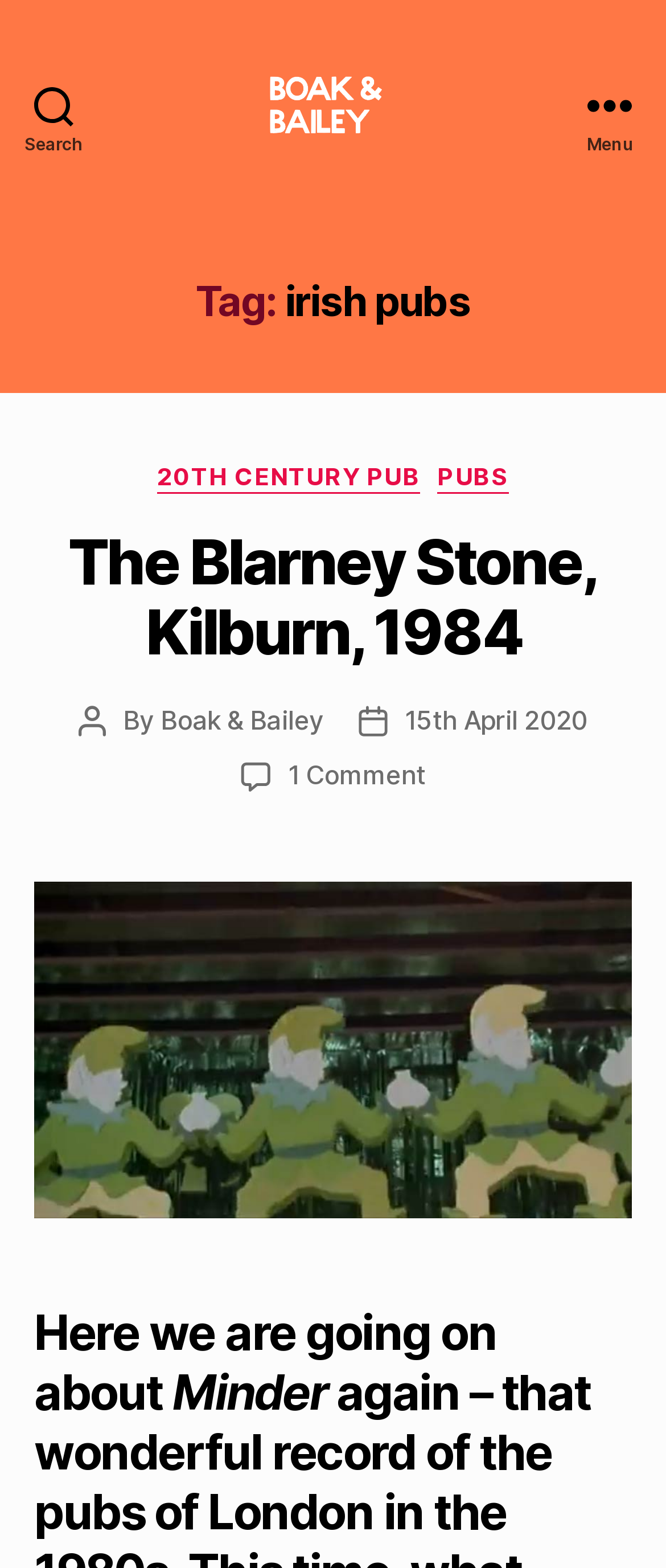Highlight the bounding box coordinates of the region I should click on to meet the following instruction: "Open the menu".

[0.831, 0.0, 1.0, 0.134]